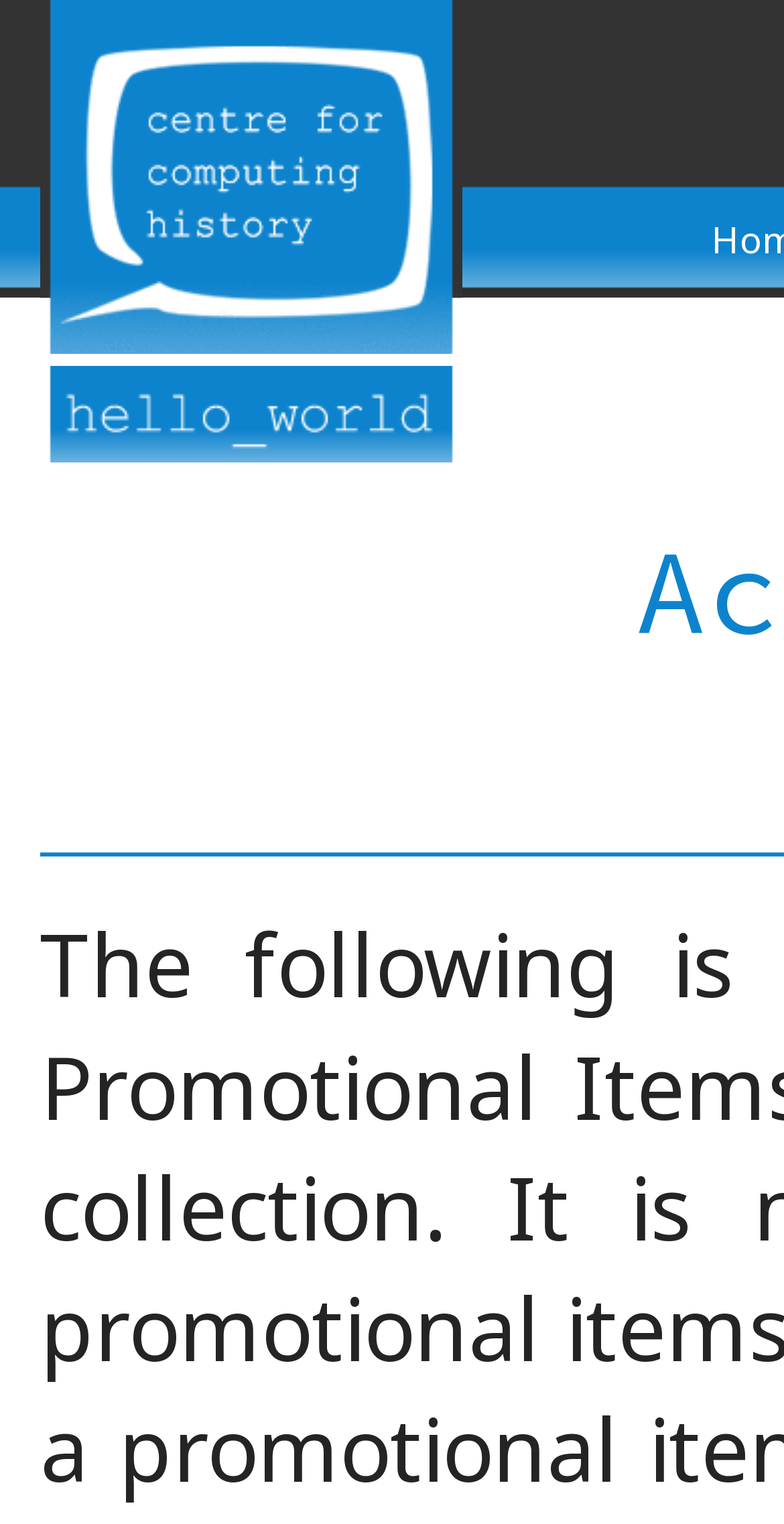Identify the bounding box coordinates for the UI element described as: "alt="Centre For Computing History"".

[0.051, 0.212, 0.59, 0.237]